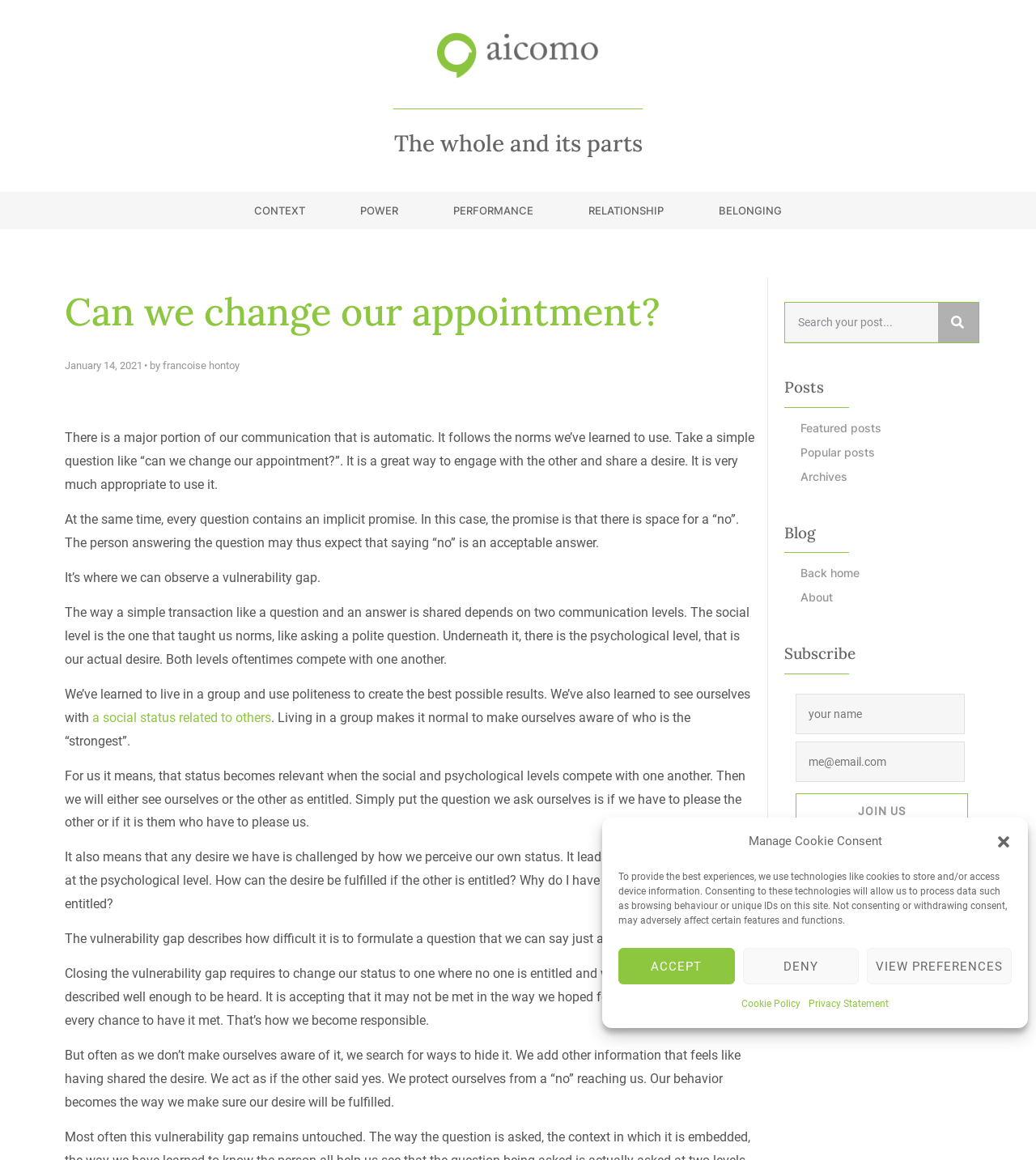Identify the bounding box coordinates of the area you need to click to perform the following instruction: "subscribe to the blog".

[0.768, 0.684, 0.934, 0.716]